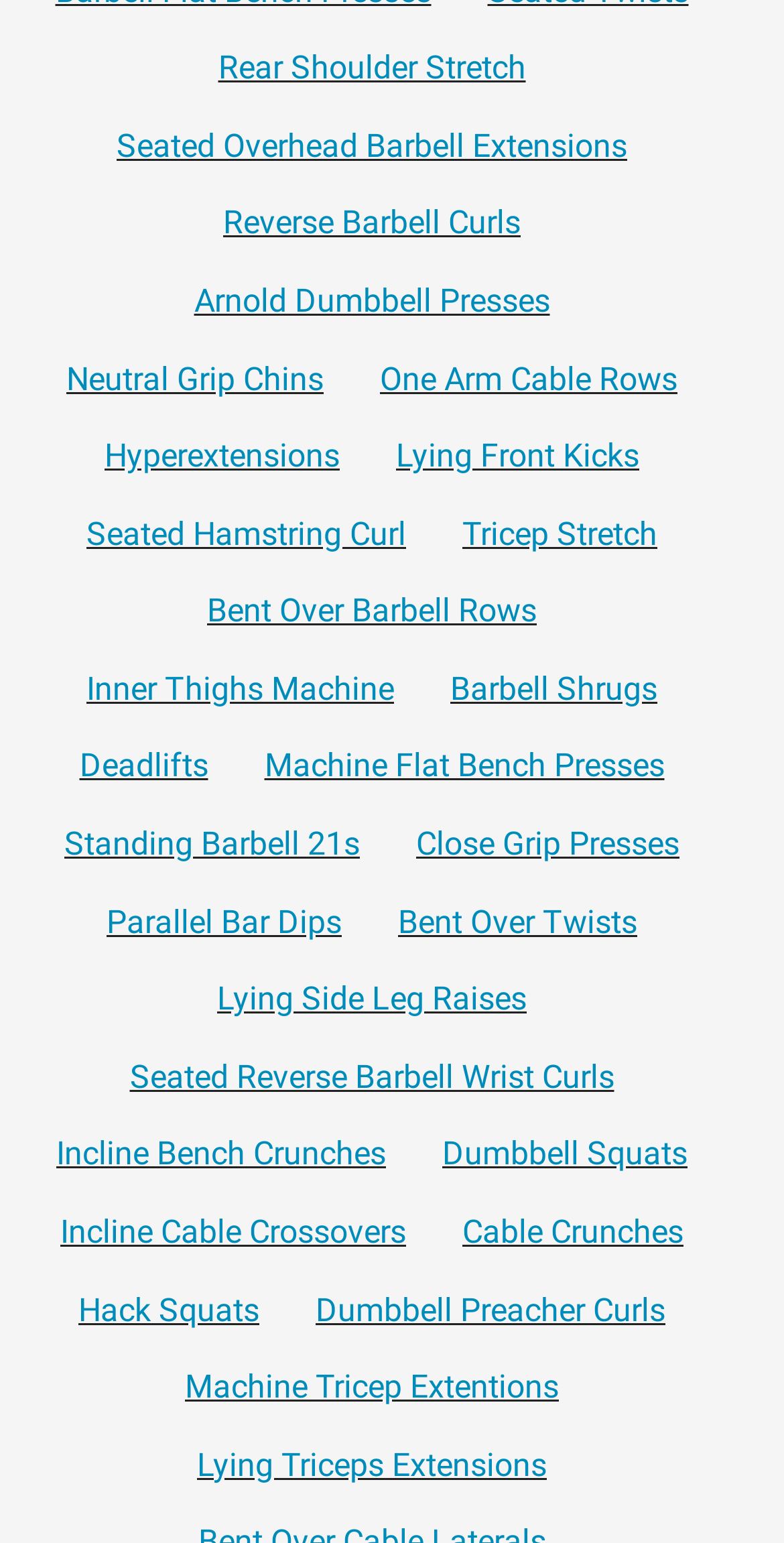Locate the bounding box coordinates of the element you need to click to accomplish the task described by this instruction: "View Seated Overhead Barbell Extensions".

[0.149, 0.082, 0.8, 0.106]